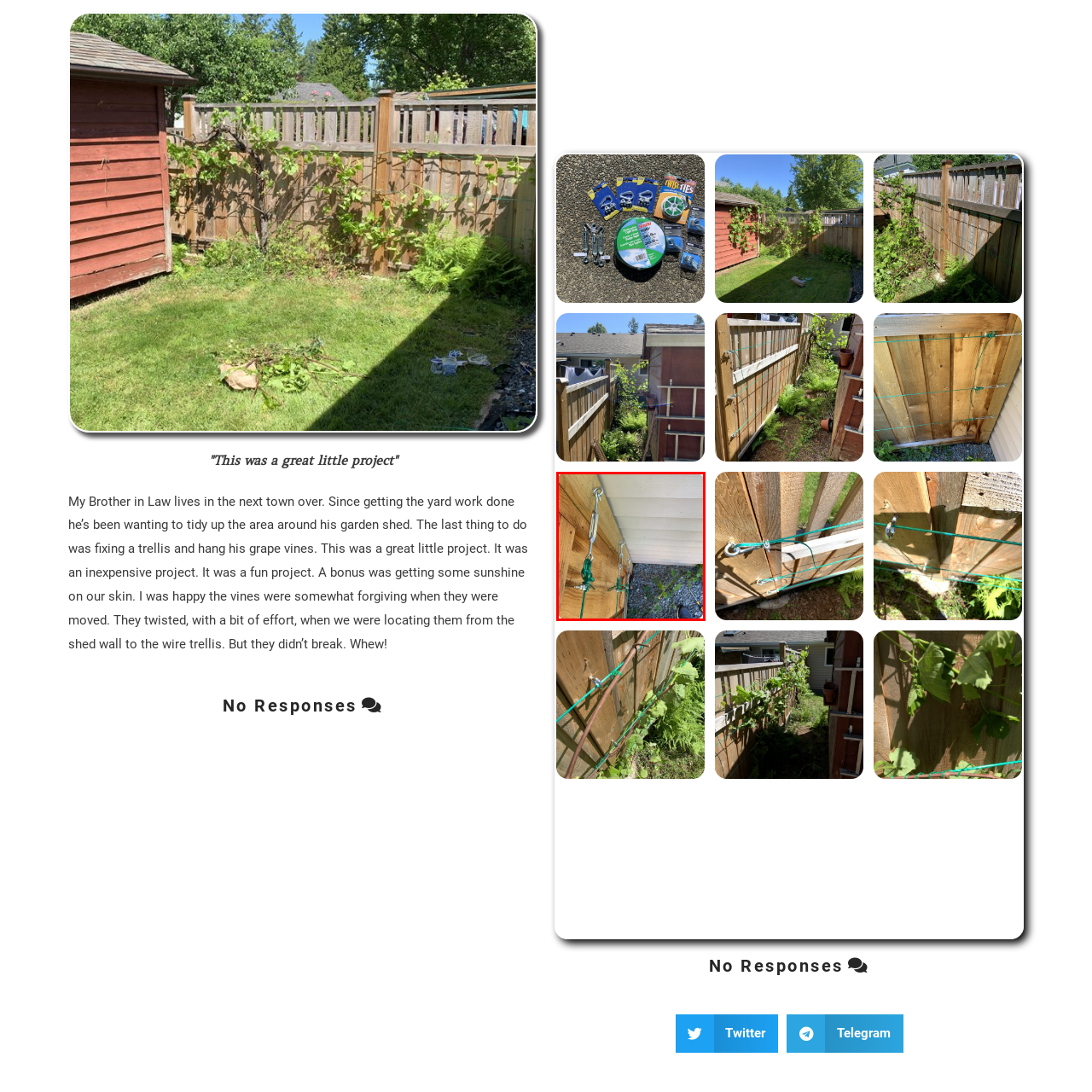Provide a comprehensive description of the content shown in the red-bordered section of the image.

The image captures a close-up view of a wire trellis installation on a wooden fence. In the foreground, several green ties hold the wire in place, securely attached to metal hooks or clips on the left side. The wooden panel of the fence provides a rustic backdrop, showcasing a natural texture. Below the hooks, the ground is visible, featuring gravel with some greenery peeking through. A foot, likely of the person working on the project, is seen on the right side, indicating hands-on involvement in the task. This image perfectly encapsulates a practical step in setting up a garden trellis, emphasizing functionality and attention to detail in gardening projects.